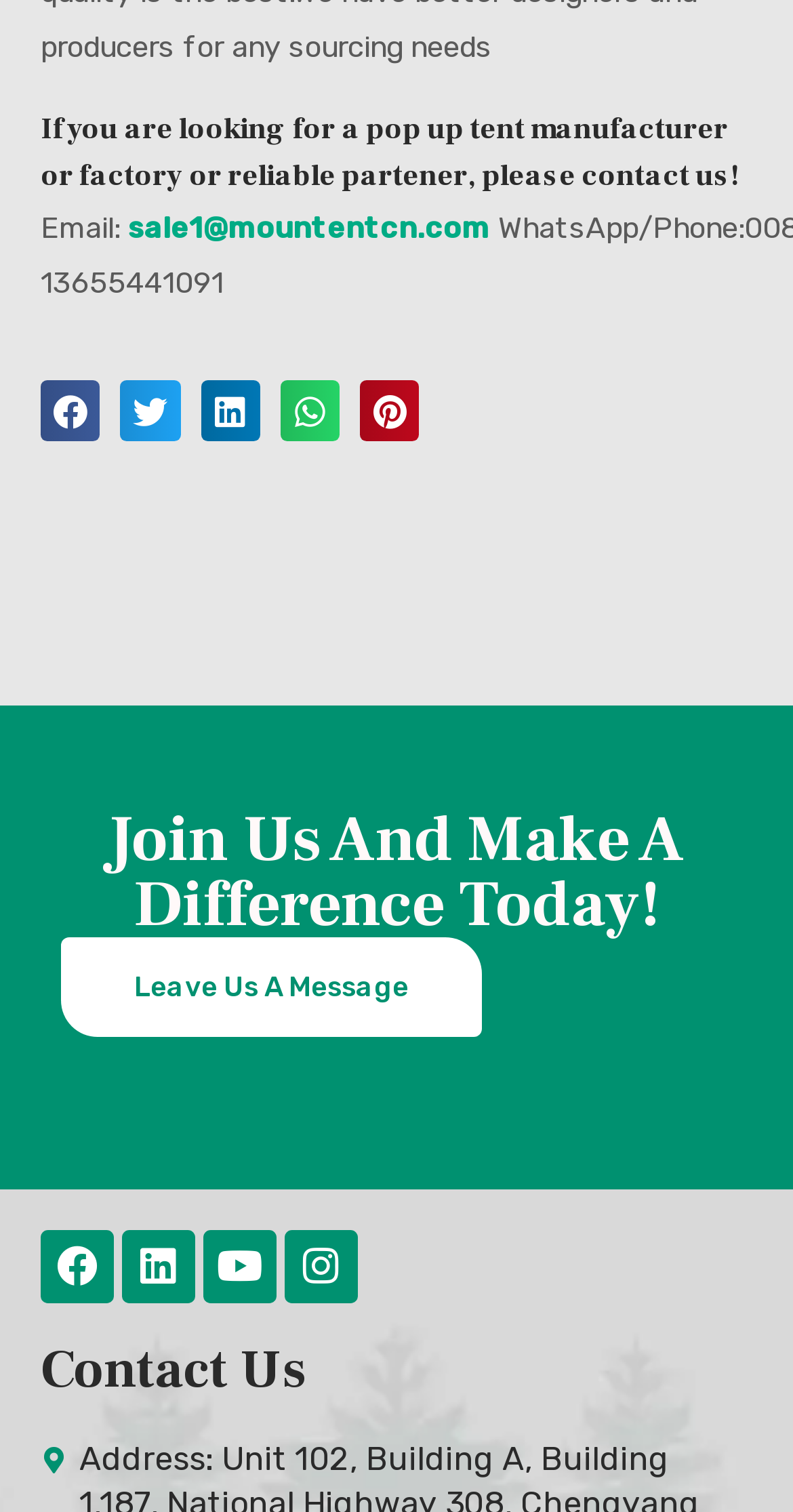What is the last heading element on the webpage?
Please answer the question with a detailed response using the information from the screenshot.

The last heading element is located at the bottom of the webpage, and it has a smaller font size compared to the other heading elements.